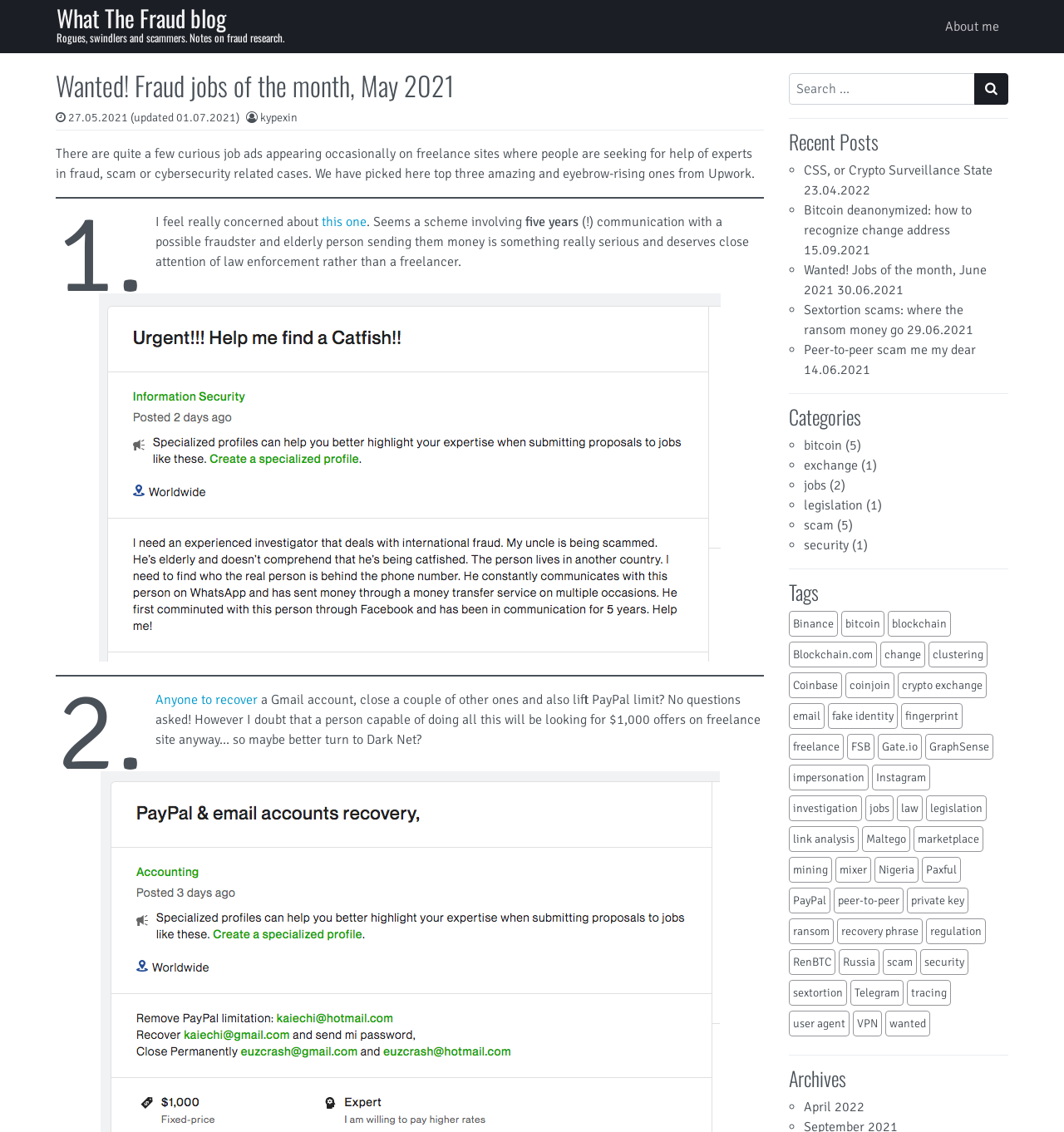Provide a brief response using a word or short phrase to this question:
What is the purpose of the search box?

To search the blog